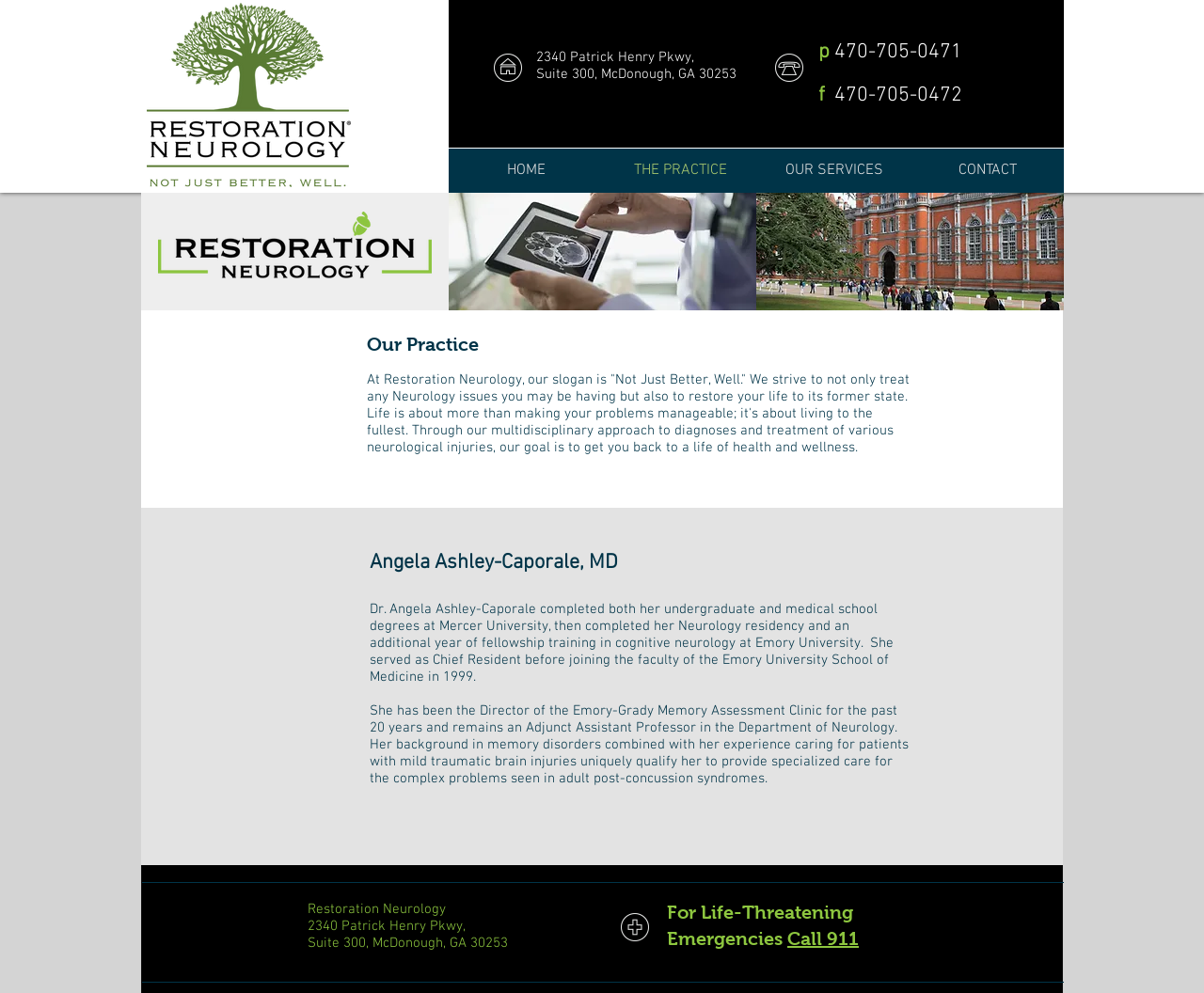Identify the bounding box for the UI element specified in this description: "Doctor Examining CT Scan". The coordinates must be four float numbers between 0 and 1, formatted as [left, top, right, bottom].

[0.373, 0.194, 0.628, 0.312]